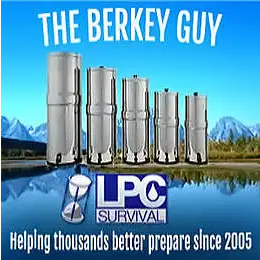What is the theme of the backdrop?
Based on the image content, provide your answer in one word or a short phrase.

Mountainous landscape